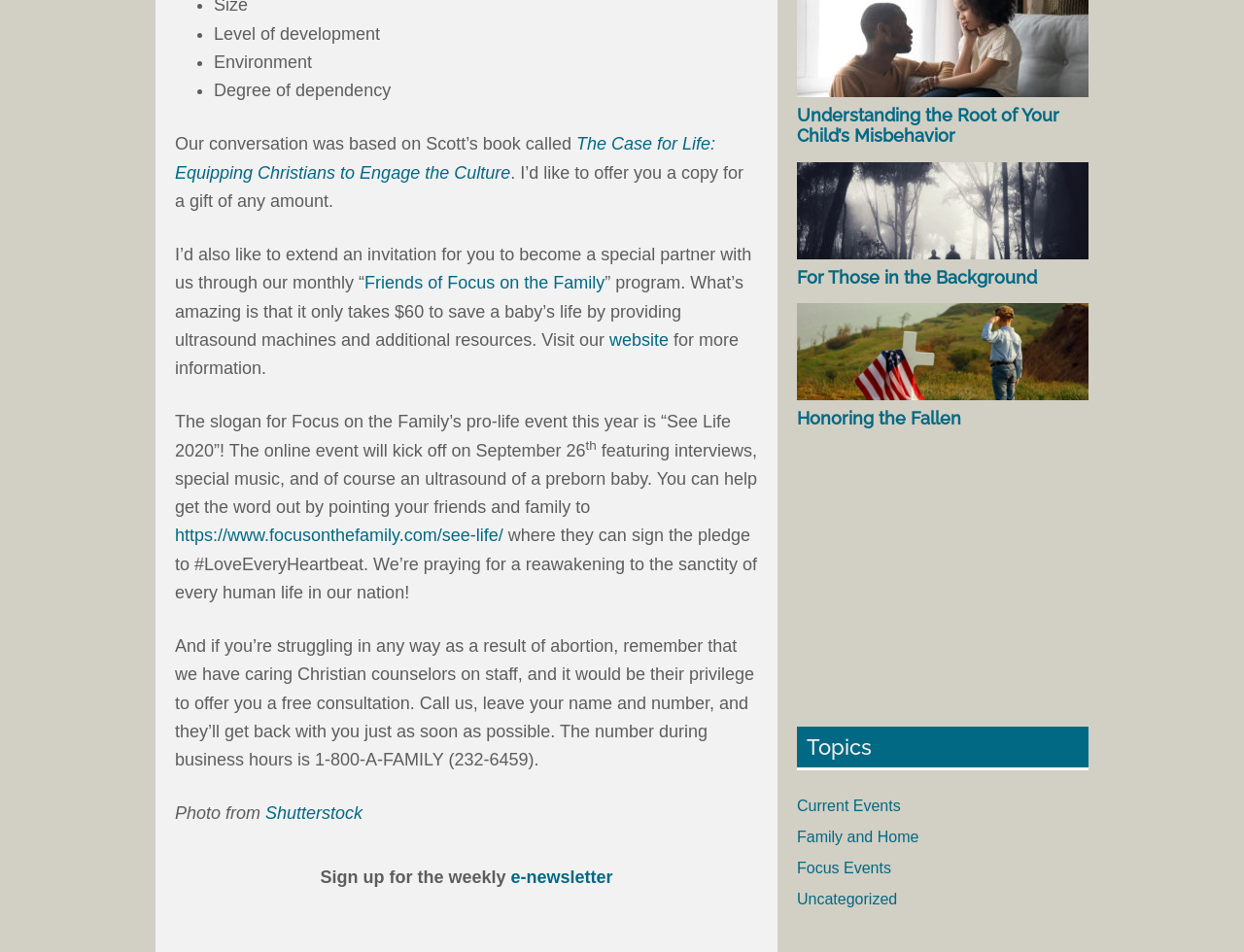Provide the bounding box coordinates of the area you need to click to execute the following instruction: "Visit the website for more information".

[0.49, 0.347, 0.537, 0.367]